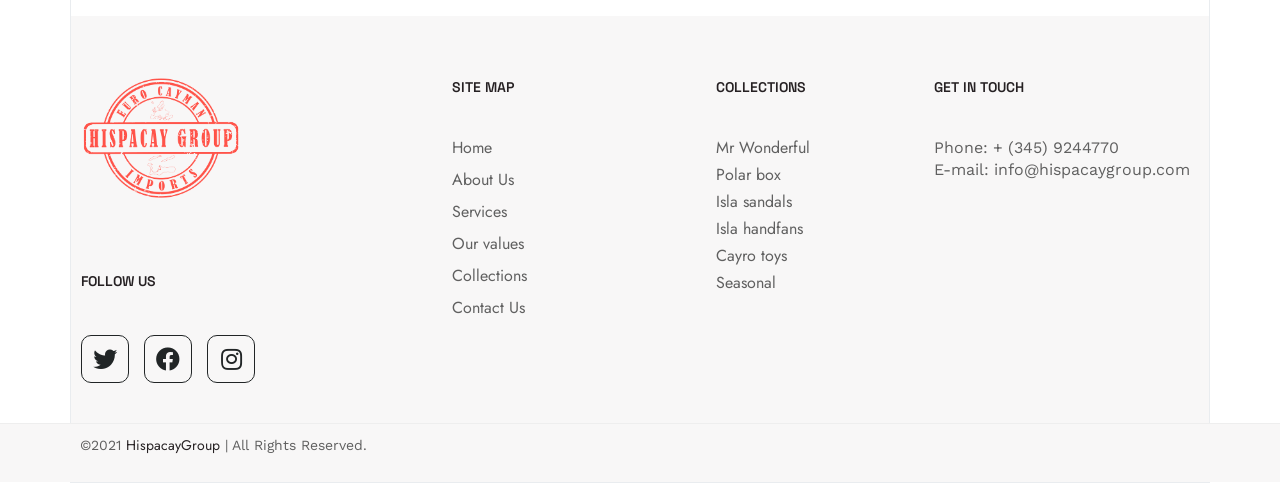Determine the bounding box coordinates for the region that must be clicked to execute the following instruction: "Explore Mr Wonderful collection".

[0.559, 0.283, 0.714, 0.329]